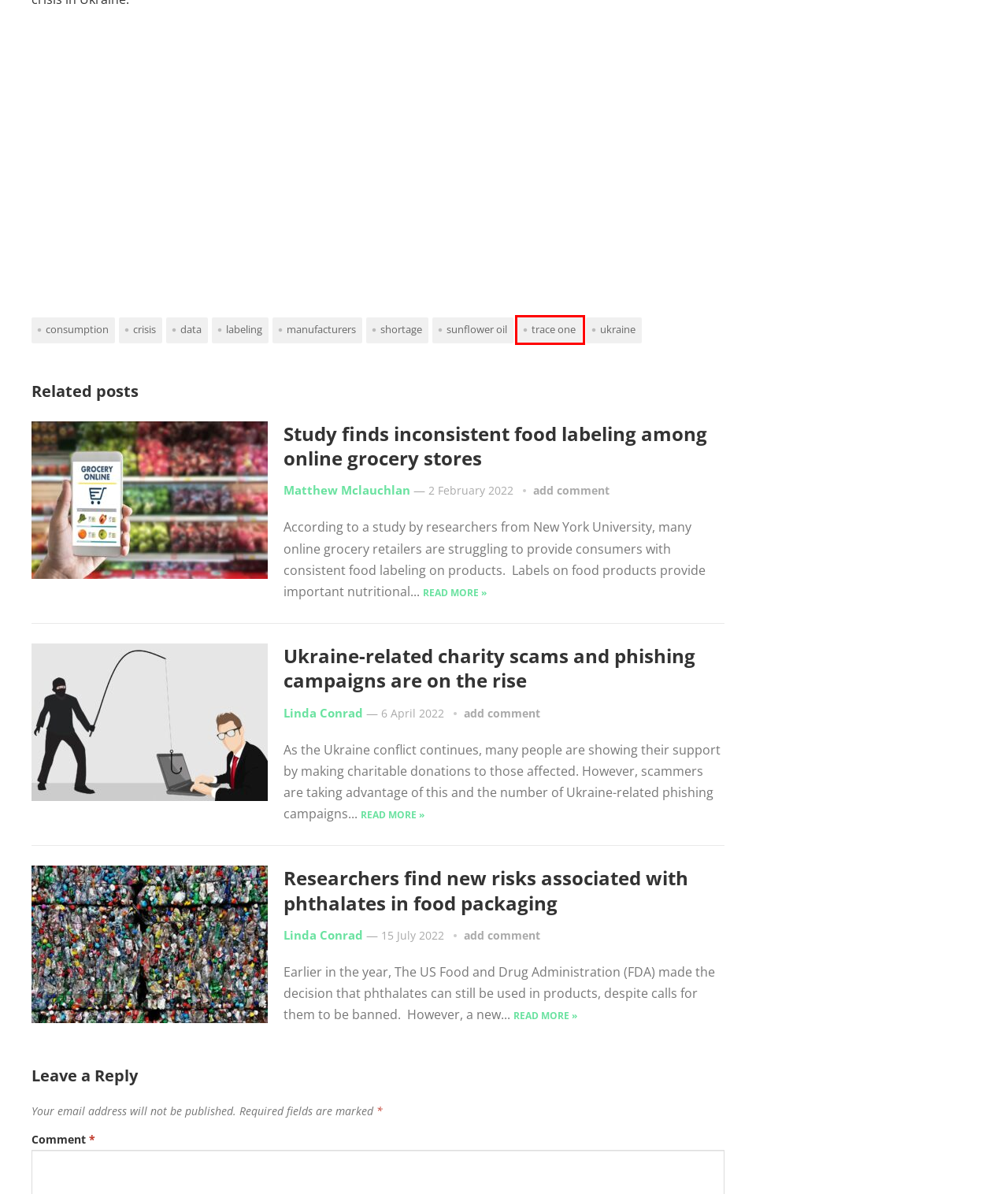You are presented with a screenshot of a webpage that includes a red bounding box around an element. Determine which webpage description best matches the page that results from clicking the element within the red bounding box. Here are the candidates:
A. Archives des crisis - Enquirer 360
B. Ukraine-related charity scams and phishing campaigns are on the rise  - Enquirer 360
C. Archives des manufacturers - Enquirer 360
D. Archives des Trace One - Enquirer 360
E. Archives des shortage - Enquirer 360
F. Study finds inconsistent food labeling among online grocery stores  - Enquirer 360
G. Archives des consumption - Enquirer 360
H. Researchers find new risks associated with phthalates in food packaging  - Enquirer 360

D